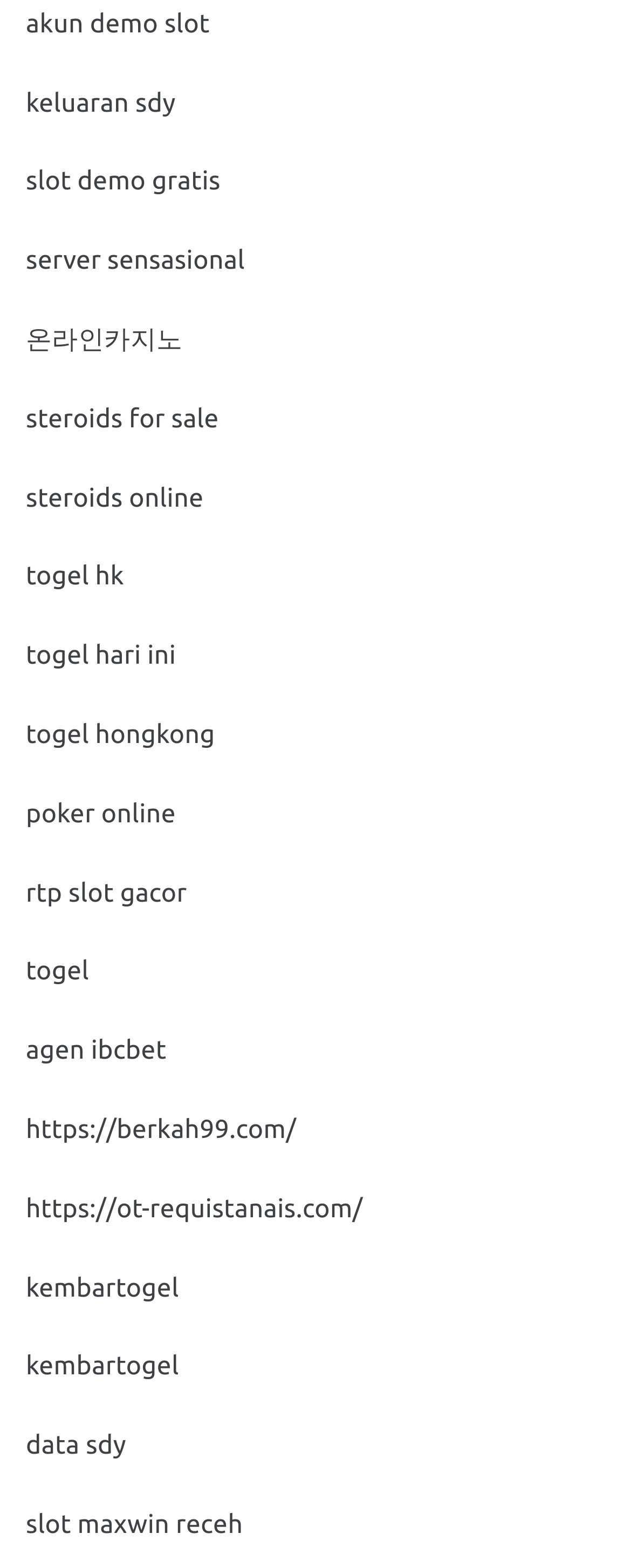Bounding box coordinates are to be given in the format (top-left x, top-left y, bottom-right x, bottom-right y). All values must be floating point numbers between 0 and 1. Provide the bounding box coordinate for the UI element described as: server sensasional

[0.041, 0.157, 0.388, 0.176]